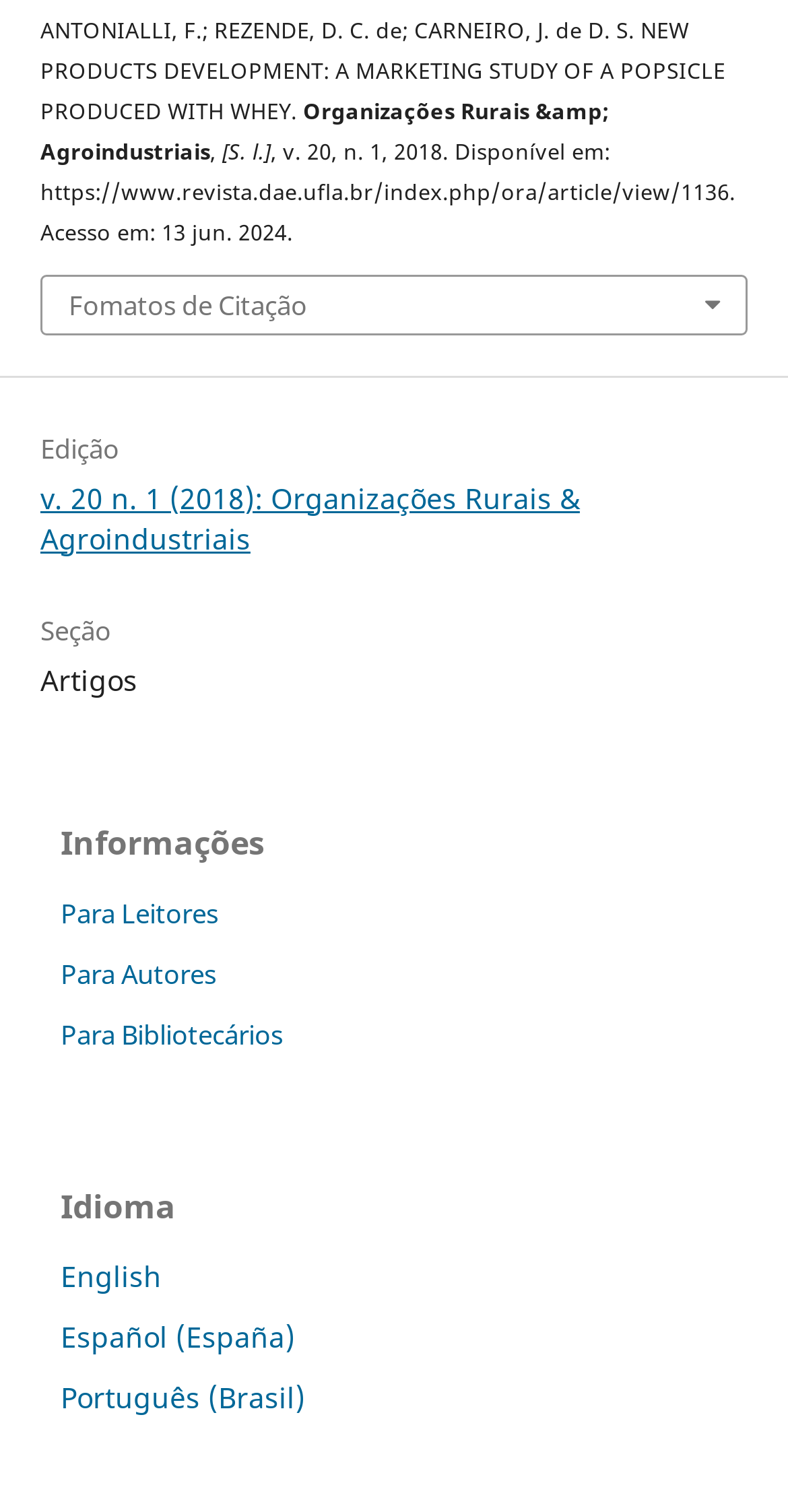Bounding box coordinates are to be given in the format (top-left x, top-left y, bottom-right x, bottom-right y). All values must be floating point numbers between 0 and 1. Provide the bounding box coordinate for the UI element described as: English

[0.077, 0.831, 0.205, 0.856]